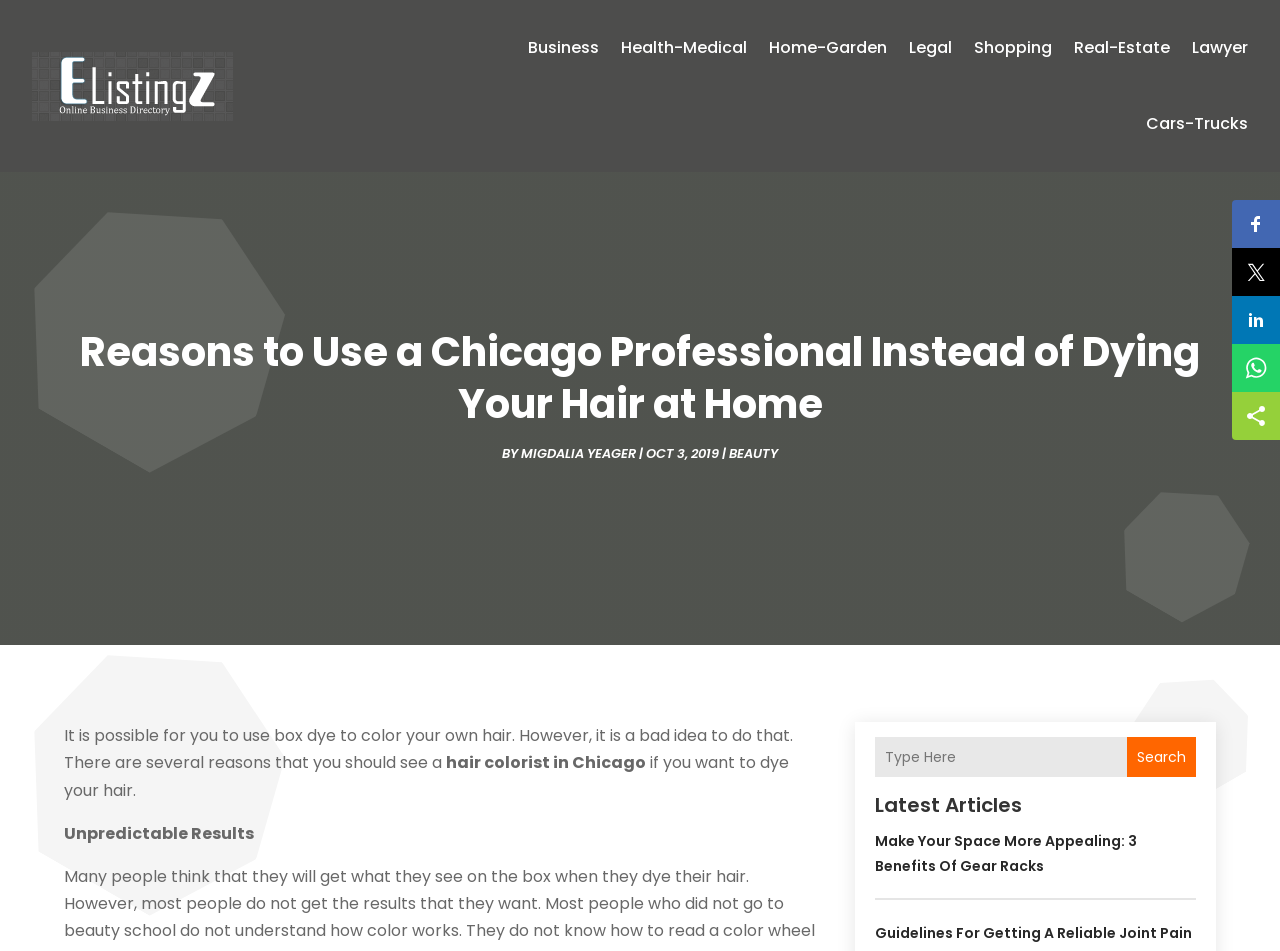Please find the bounding box for the UI element described by: "cars-trucks".

[0.895, 0.09, 0.975, 0.17]